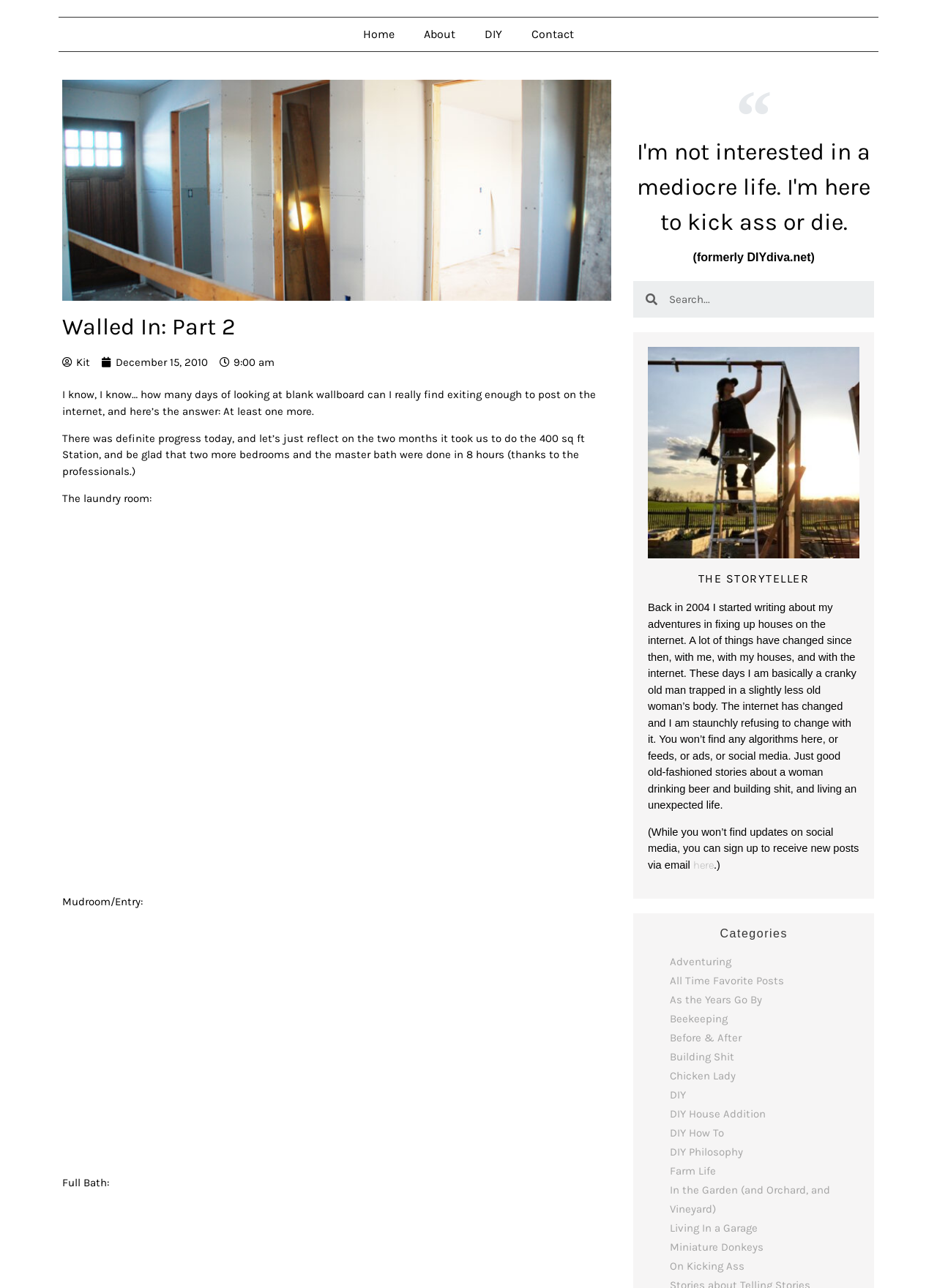Locate the bounding box coordinates of the clickable area to execute the instruction: "Read the story about 'THE STORYTELLER'". Provide the coordinates as four float numbers between 0 and 1, represented as [left, top, right, bottom].

[0.691, 0.445, 0.918, 0.454]